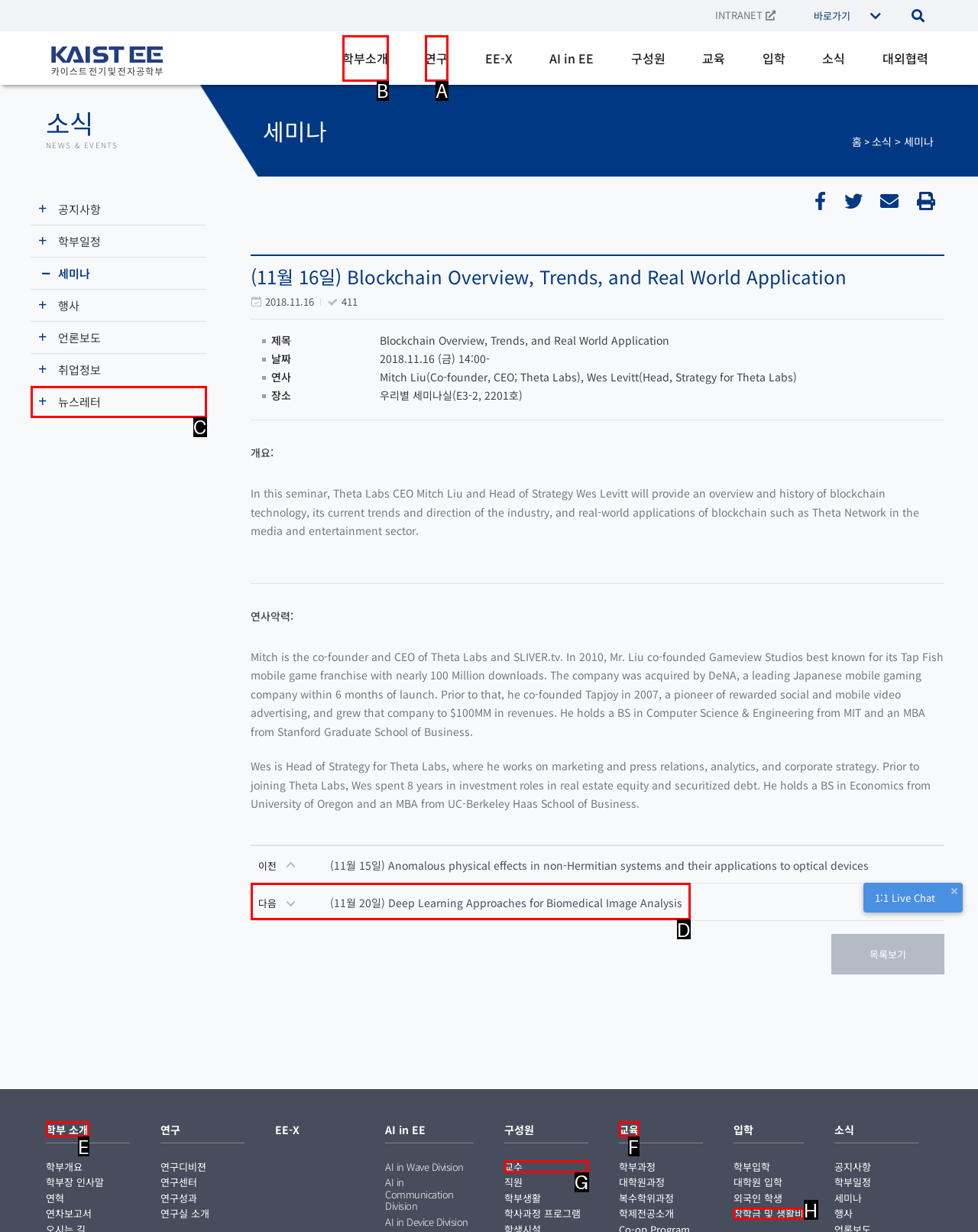Select the appropriate HTML element to click on to finish the task: Click on the '학부소개' link.
Answer with the letter corresponding to the selected option.

B